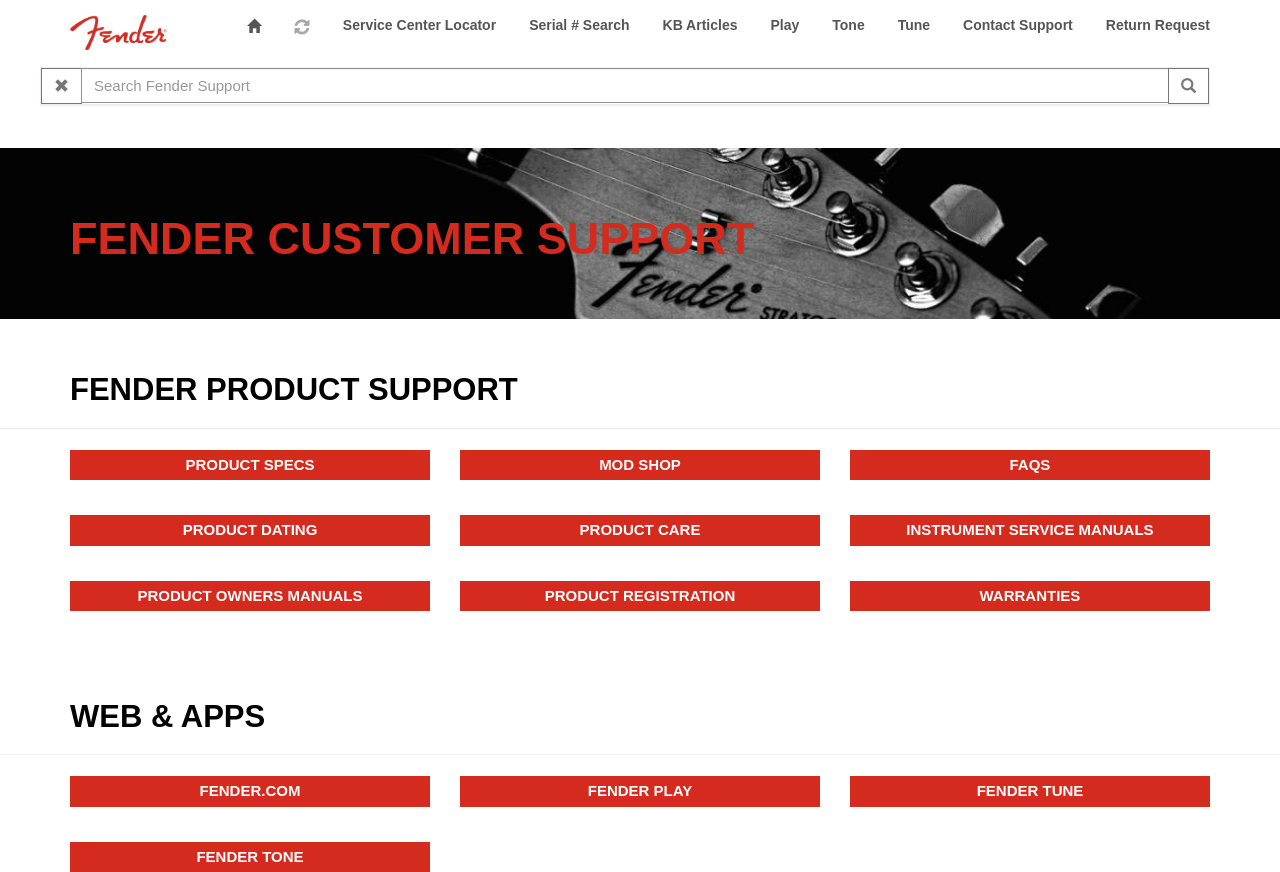Please identify the bounding box coordinates of the region to click in order to complete the task: "Clear search field". The coordinates must be four float numbers between 0 and 1, specified as [left, top, right, bottom].

[0.032, 0.078, 0.064, 0.12]